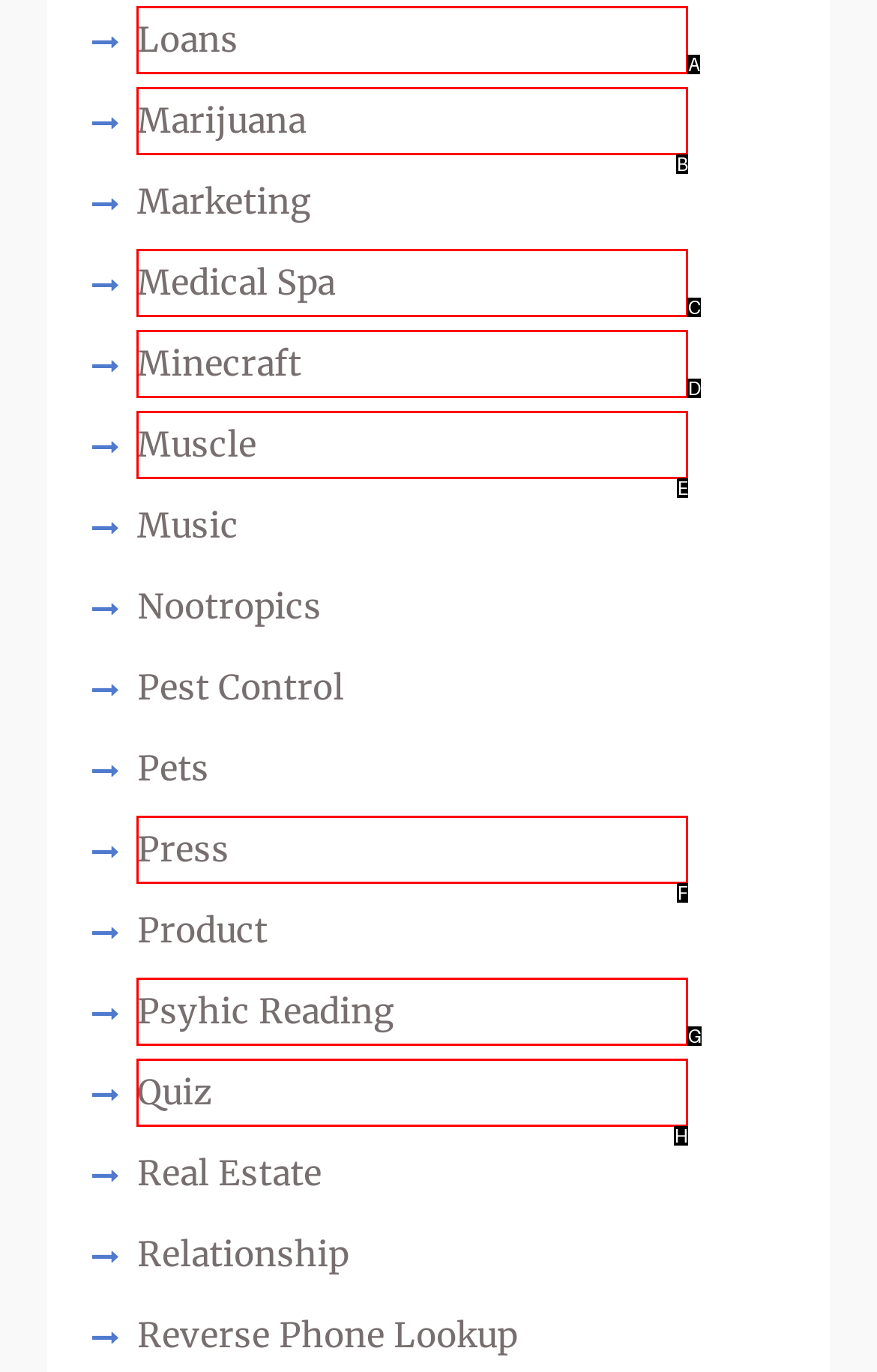Choose the option that aligns with the description: Minecraft
Respond with the letter of the chosen option directly.

D